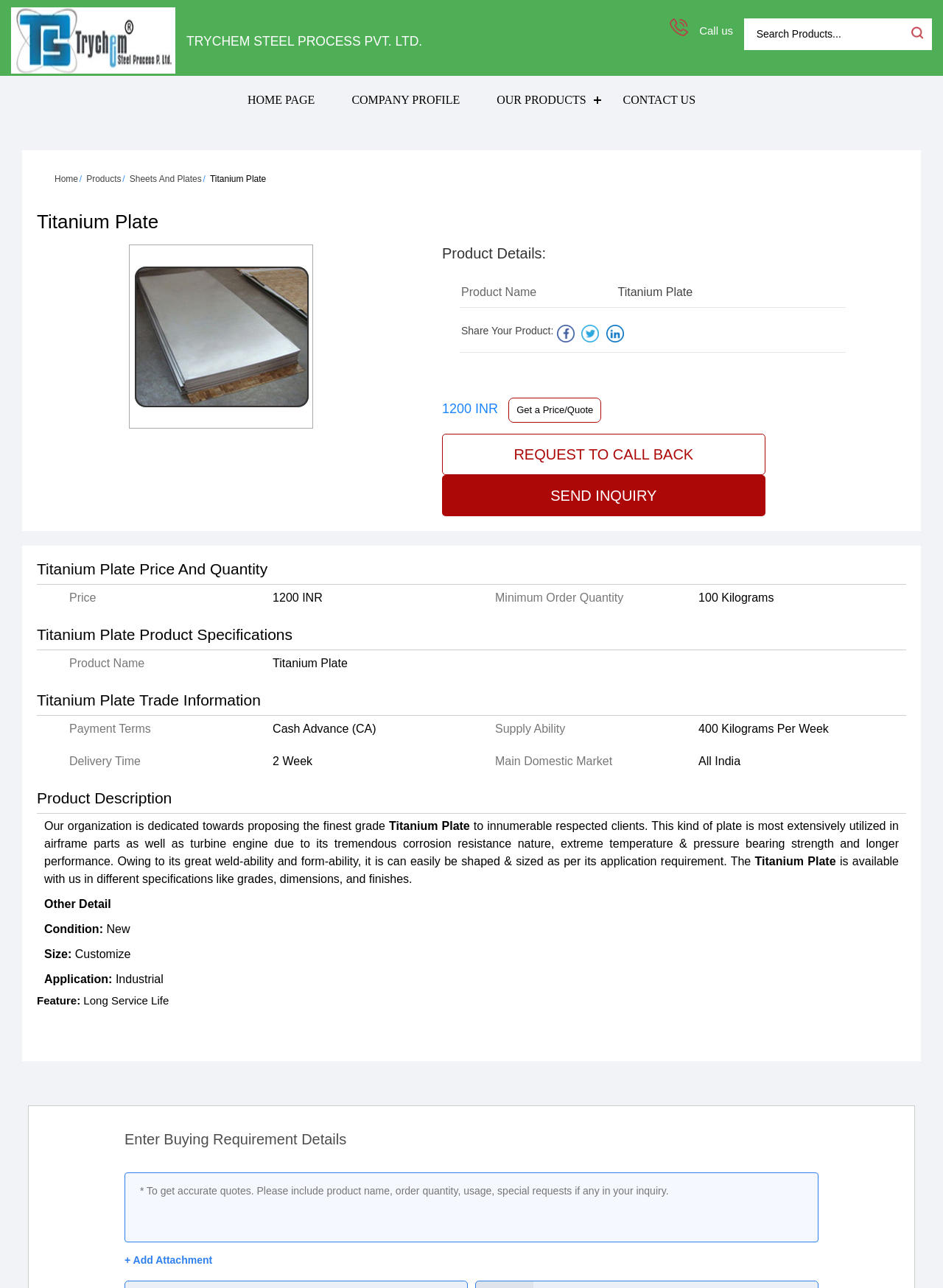Please find the bounding box coordinates for the clickable element needed to perform this instruction: "Send an inquiry".

[0.469, 0.369, 0.811, 0.401]